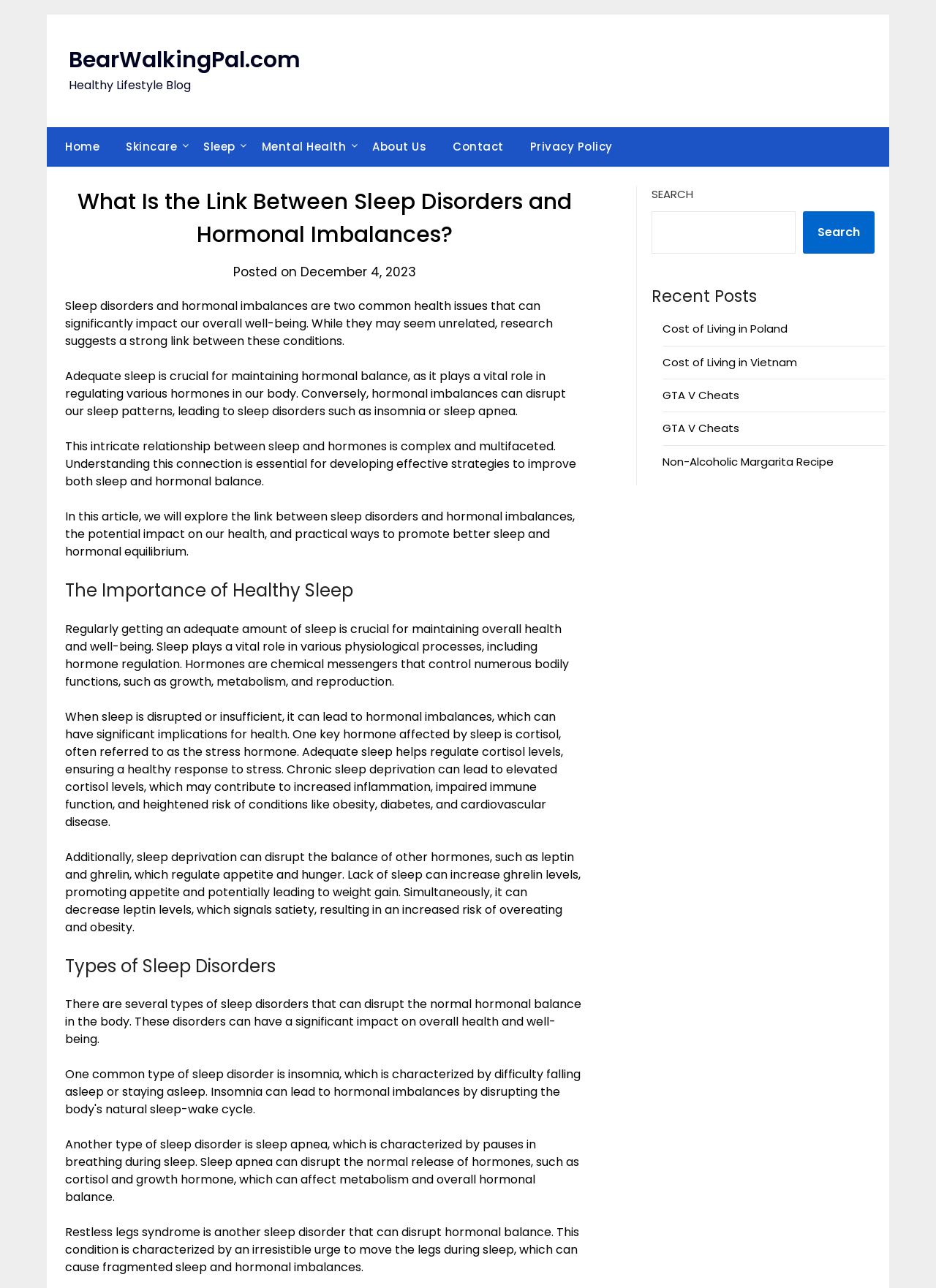Provide the bounding box coordinates of the UI element that matches the description: "Home".

[0.05, 0.099, 0.119, 0.13]